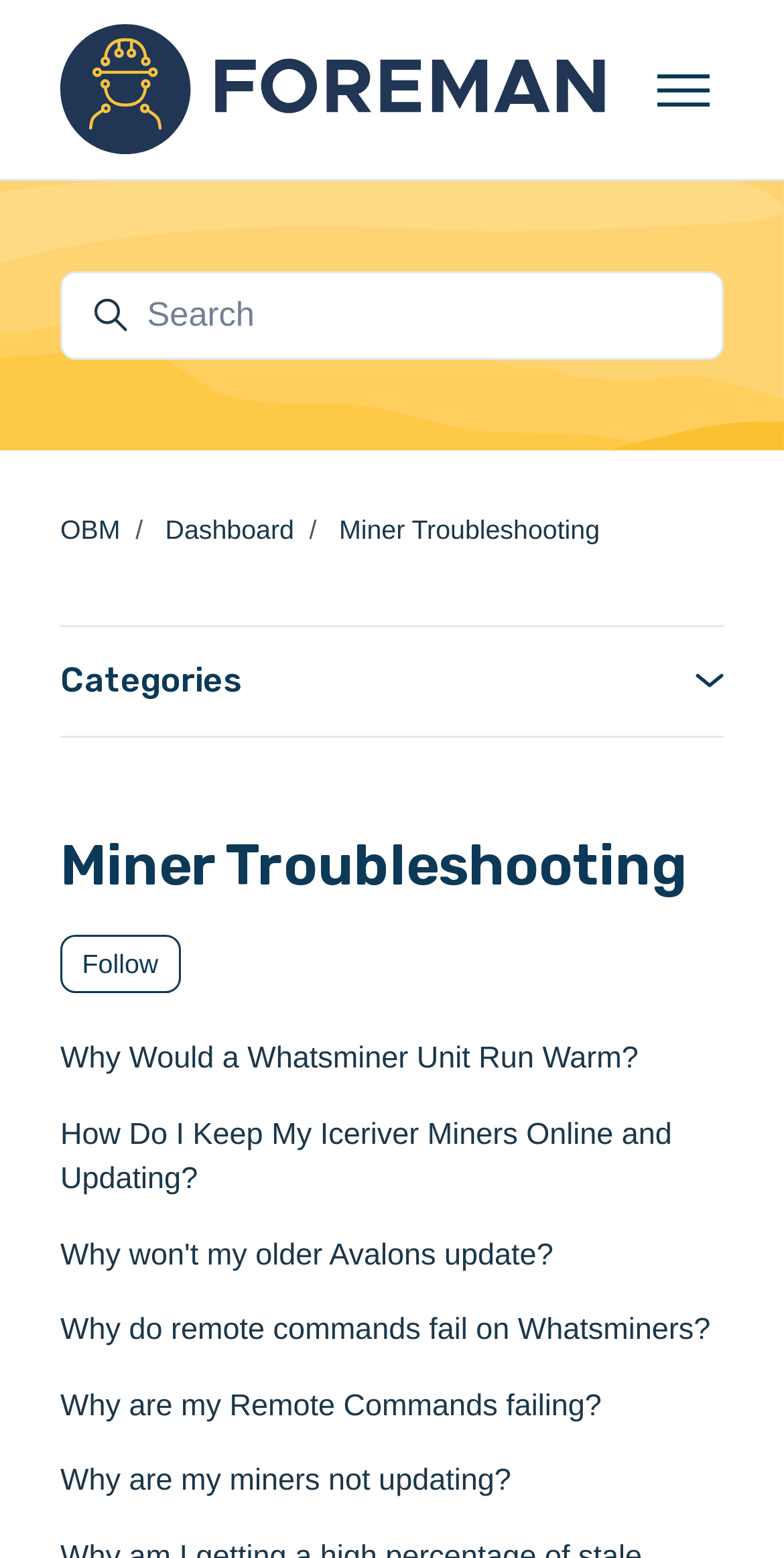Please identify the bounding box coordinates of the region to click in order to complete the task: "Follow this section". The coordinates must be four float numbers between 0 and 1, specified as [left, top, right, bottom].

[0.077, 0.6, 0.23, 0.637]